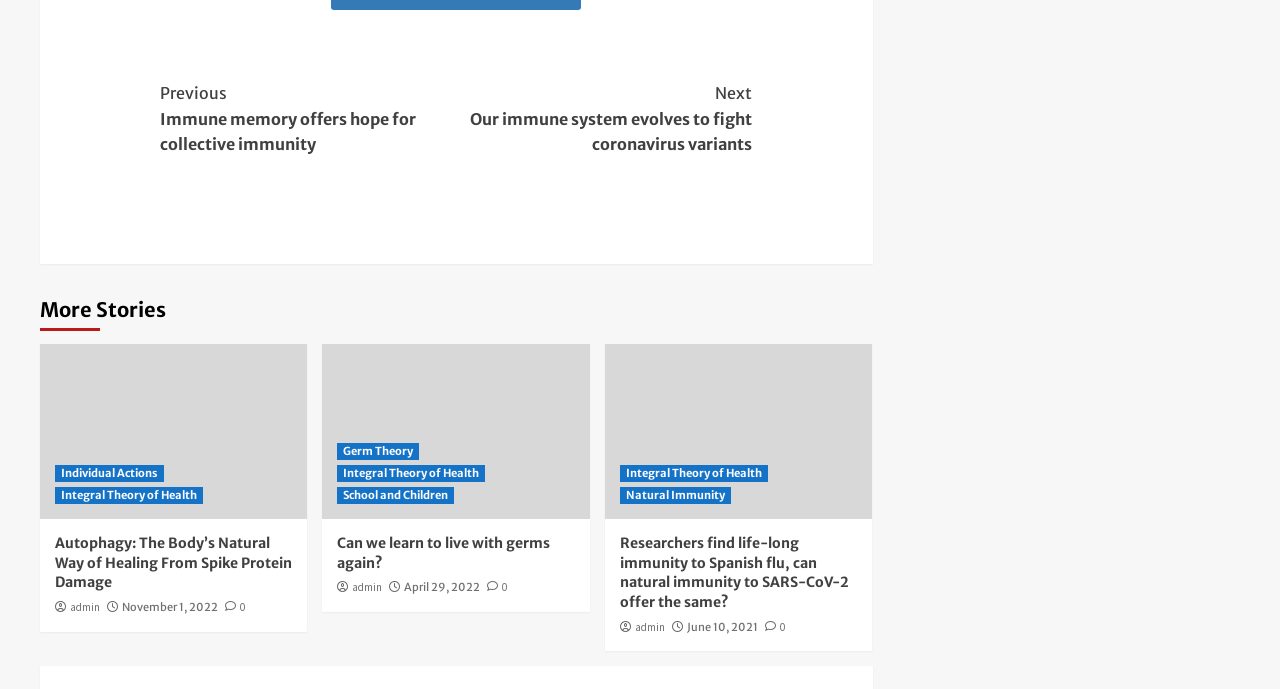Please provide the bounding box coordinate of the region that matches the element description: Integral Theory of Health. Coordinates should be in the format (top-left x, top-left y, bottom-right x, bottom-right y) and all values should be between 0 and 1.

[0.043, 0.707, 0.159, 0.732]